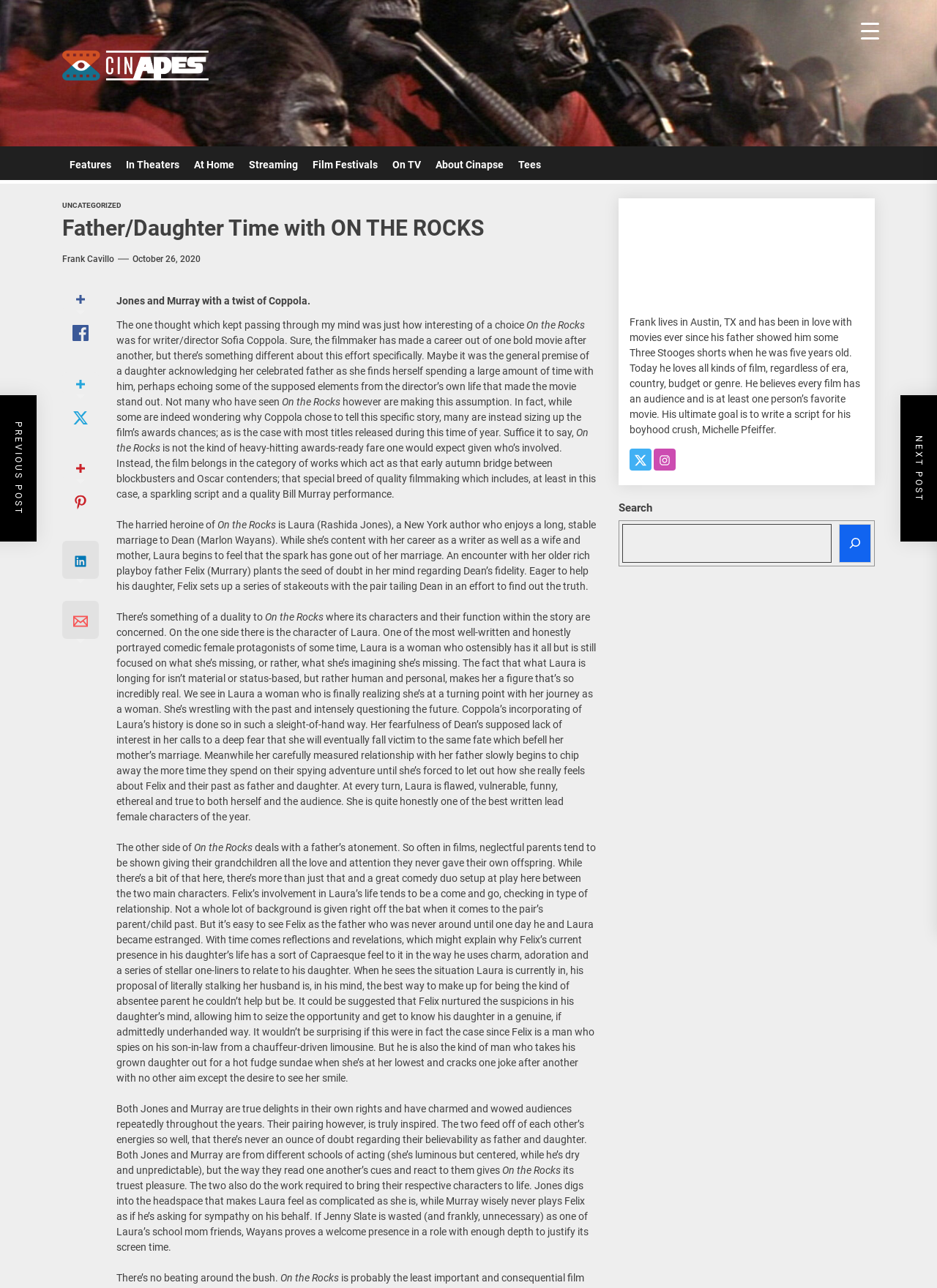Who is the author of the article?
Please give a detailed and elaborate explanation in response to the question.

The author of the article is Frank Cavillo, which can be found in the link element with the text 'Frank Cavillo' below the article title.